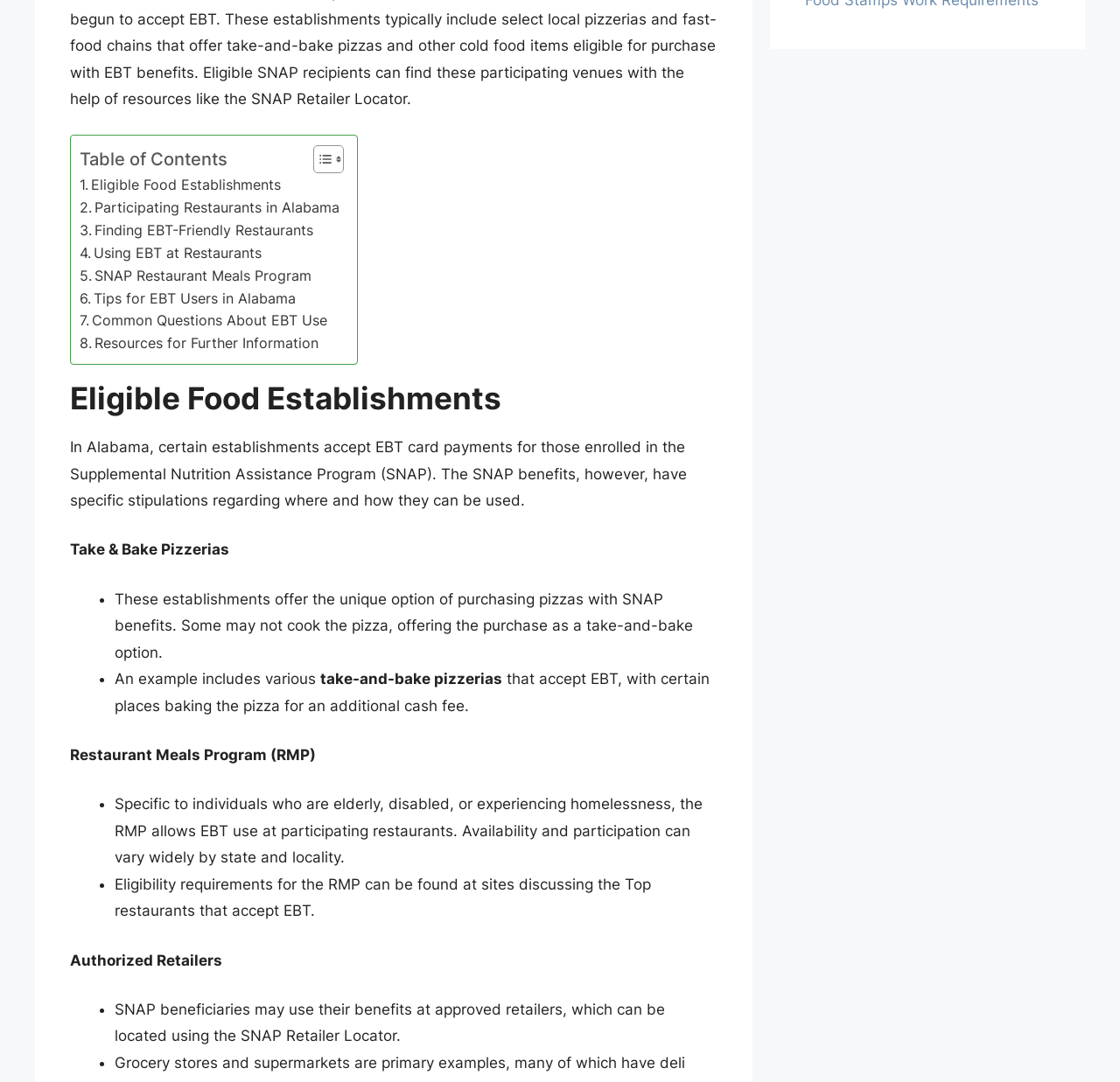Determine the bounding box for the HTML element described here: "Finding EBT-Friendly Restaurants". The coordinates should be given as [left, top, right, bottom] with each number being a float between 0 and 1.

[0.071, 0.203, 0.28, 0.224]